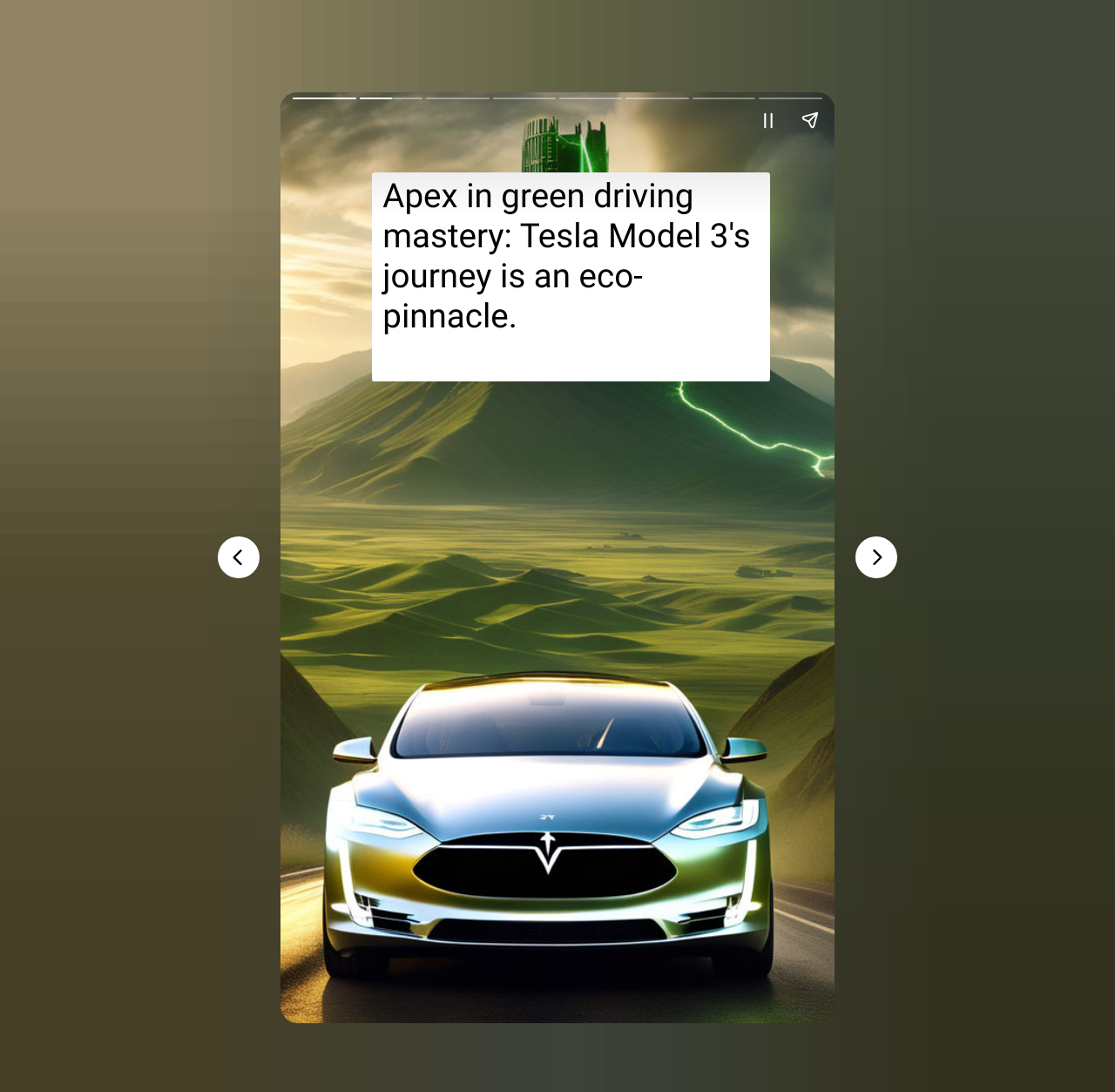Offer an in-depth caption of the entire webpage.

The webpage is about Tesla Model 3's eco-friendly features, with a focus on its green driving mastery. At the top of the page, there is a large image taking up most of the width, with a heading below it that reads "Apex in green driving mastery: Tesla Model 3's journey is an eco-pinnacle." This heading is positioned roughly in the middle of the page, with some empty space above it.

To the left of the heading, there is a section of complementary content, which contains two buttons: "Pause story" and "Share story". These buttons are positioned close together, with "Pause story" on the left and "Share story" on the right.

At the bottom of the page, there are two navigation buttons: "Previous page" on the left and "Next page" on the right. These buttons are positioned roughly at the same height, with some empty space above them.

Overall, the webpage has a simple and clean layout, with a focus on showcasing the Tesla Model 3's eco-friendly features.